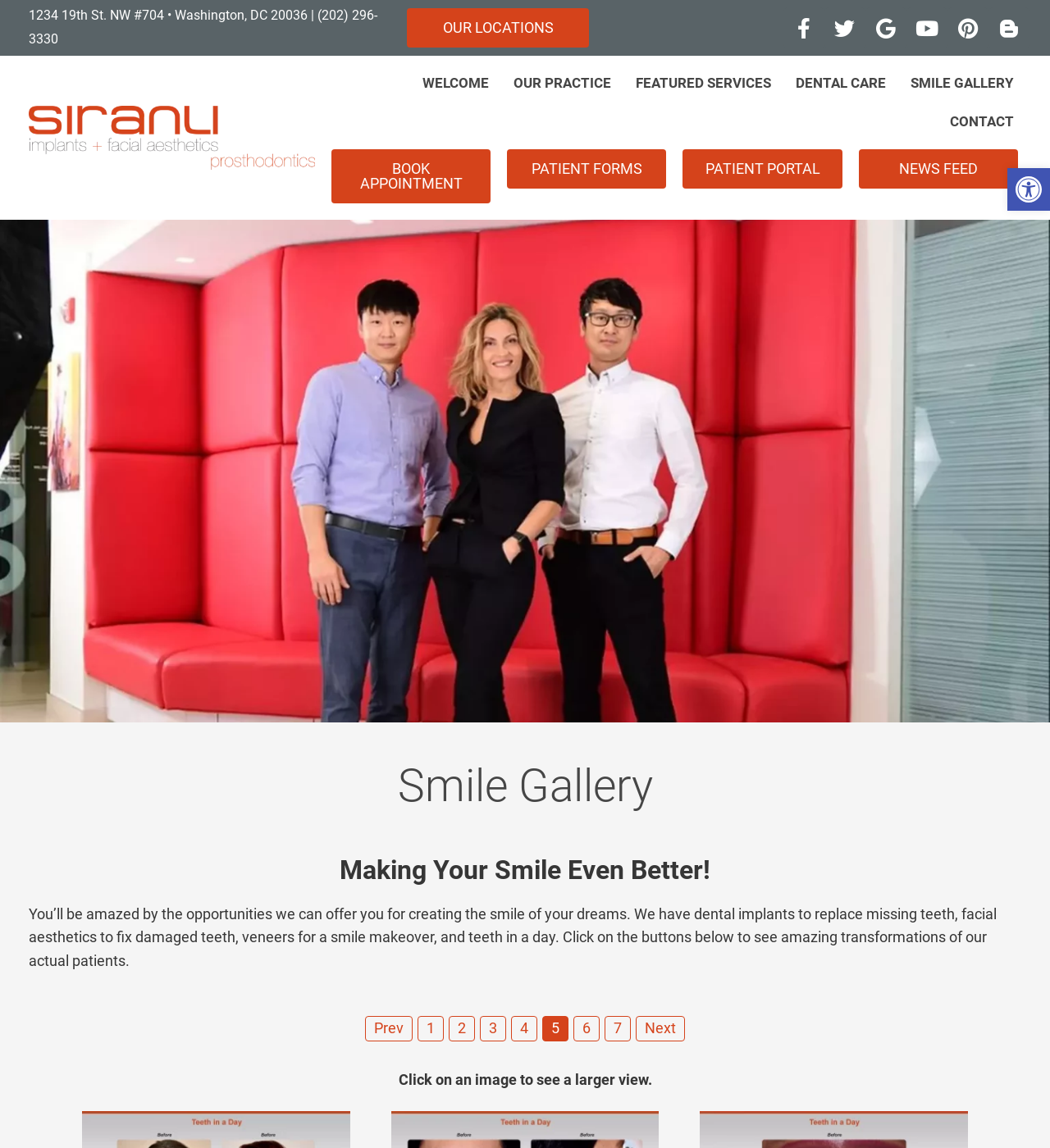Identify the bounding box for the UI element described as: "parent_node: Search… name="s" placeholder="Search…"". The coordinates should be four float numbers between 0 and 1, i.e., [left, top, right, bottom].

None